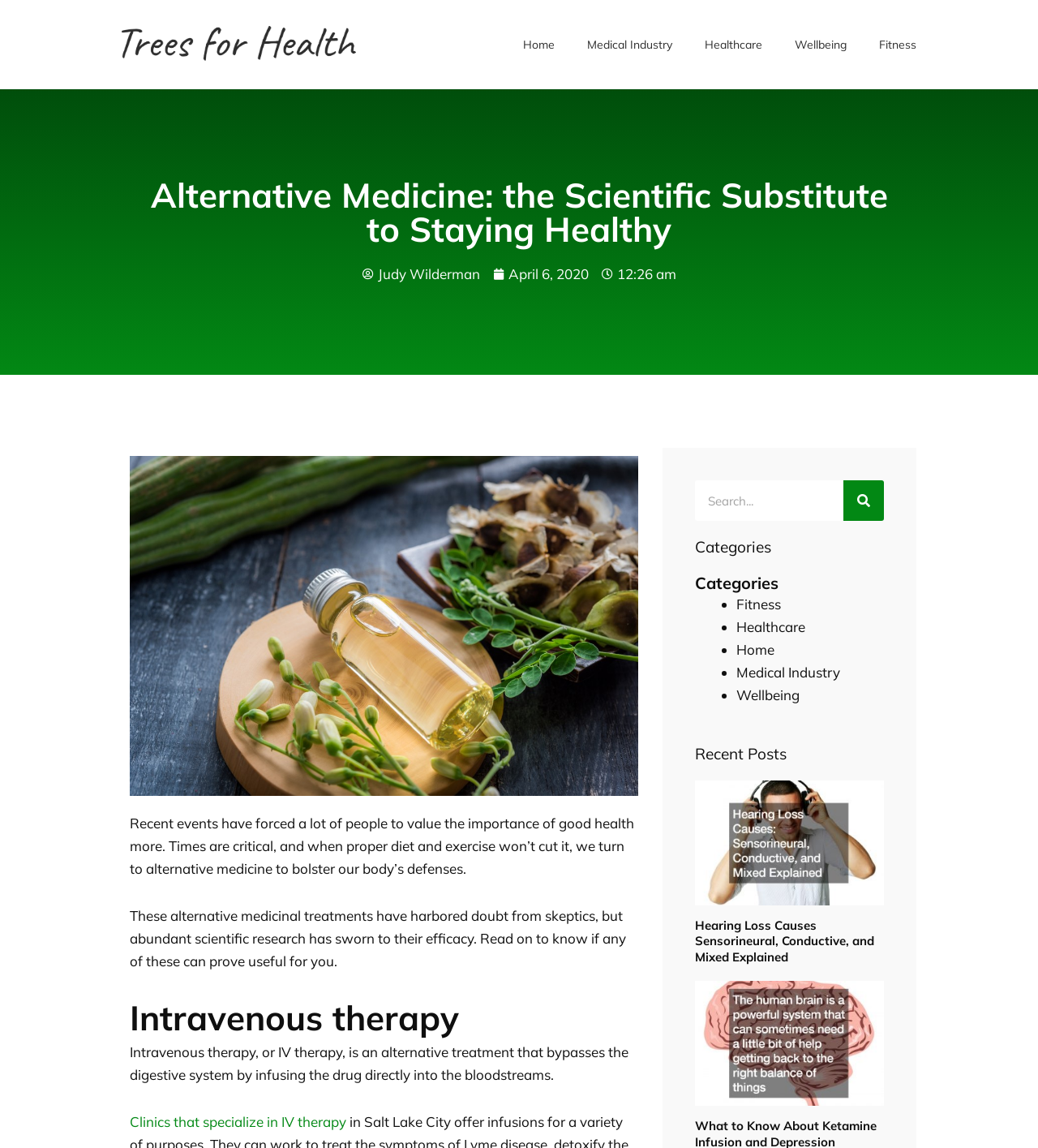How many categories are listed?
Utilize the information in the image to give a detailed answer to the question.

The number of categories can be determined by counting the list markers and their corresponding links in the 'Categories' section. There are 5 list markers and links, which correspond to the categories 'Fitness', 'Healthcare', 'Home', 'Medical Industry', and 'Wellbeing'.